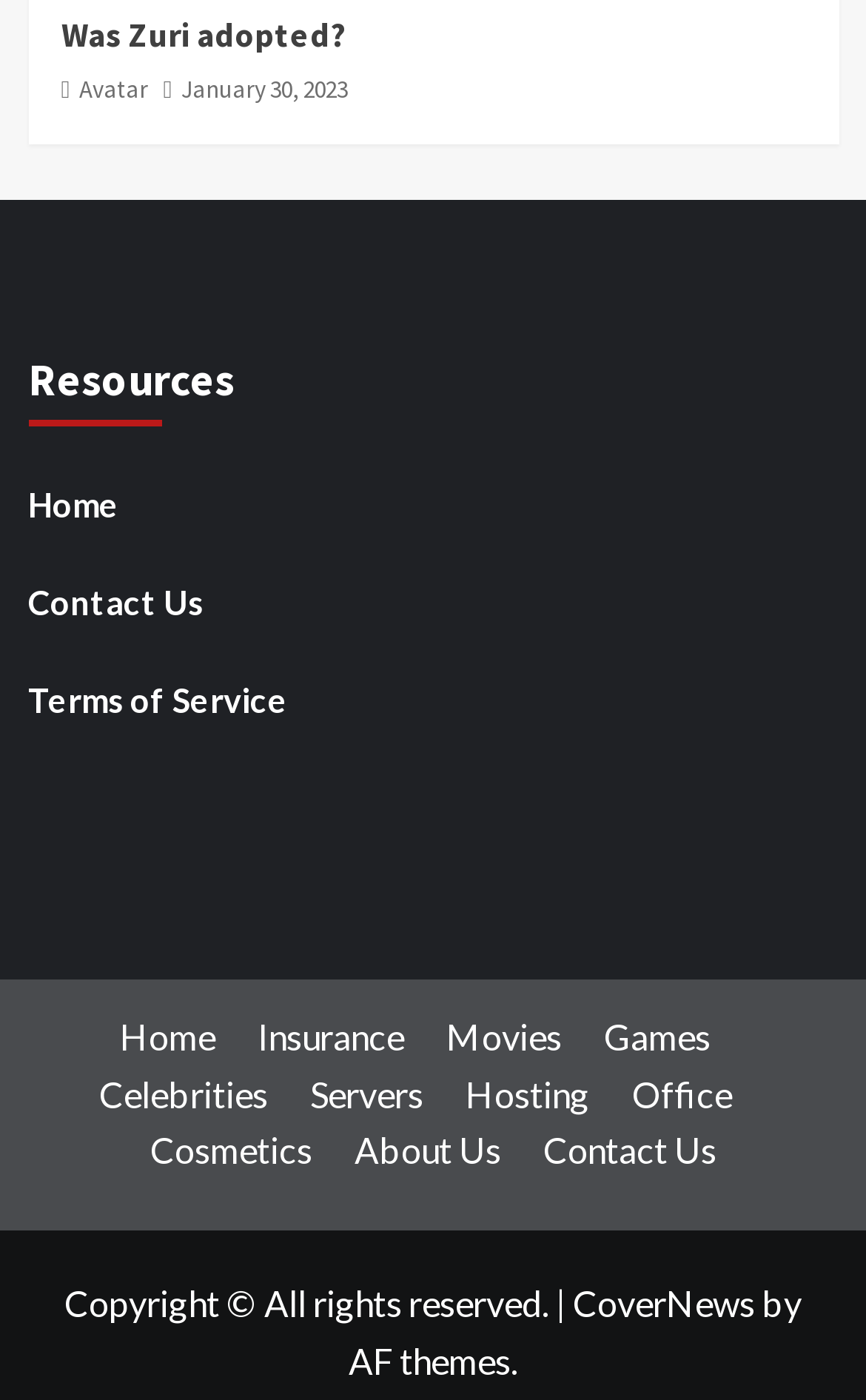Identify the bounding box coordinates for the UI element described as: "Office". The coordinates should be provided as four floats between 0 and 1: [left, top, right, bottom].

[0.729, 0.766, 0.886, 0.796]